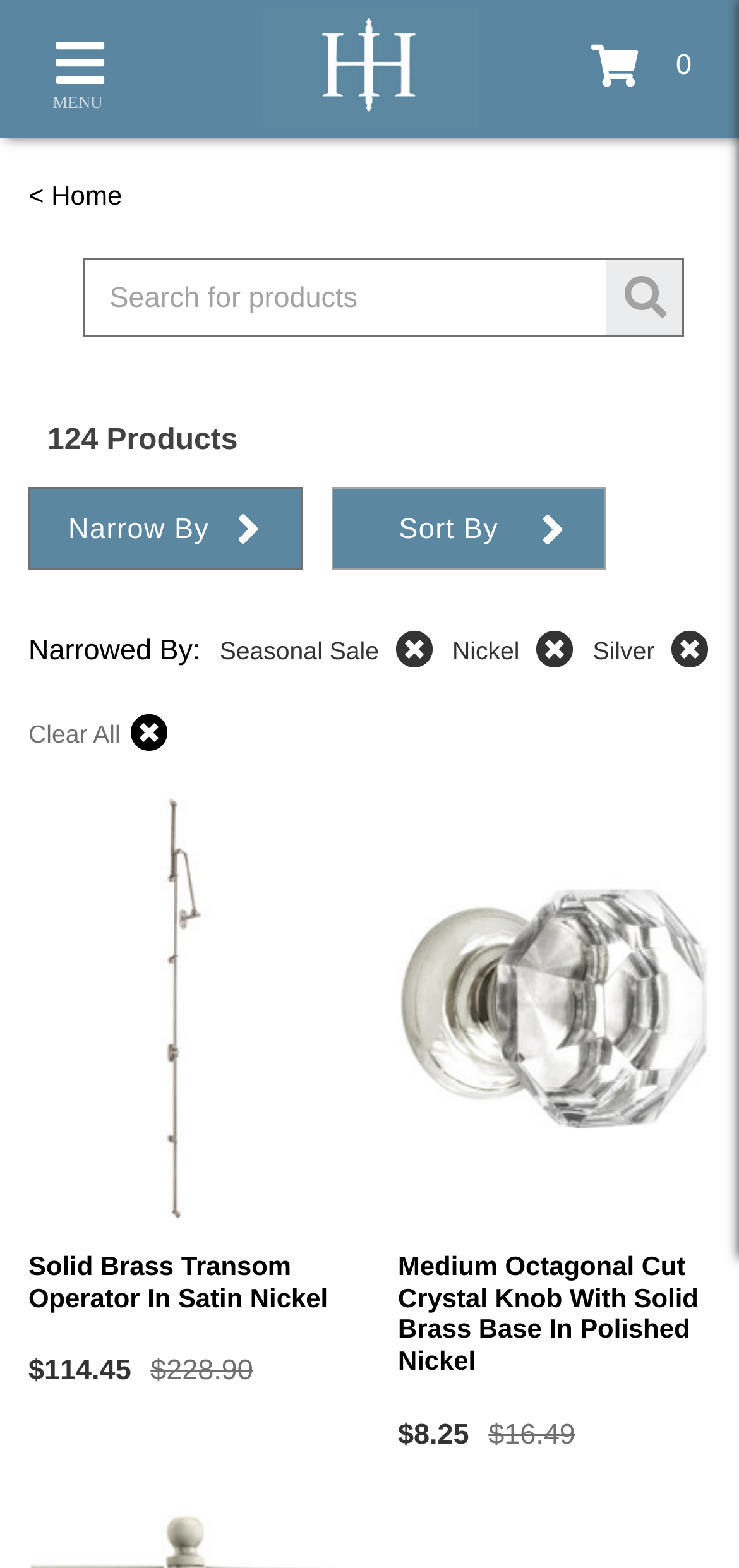What is the function of the 'Clear All' button?
Use the image to give a comprehensive and detailed response to the question.

I analyzed the button labeled 'Clear All' and determined that its function is to remove all currently applied filters, which would reset the product listings to their original state.